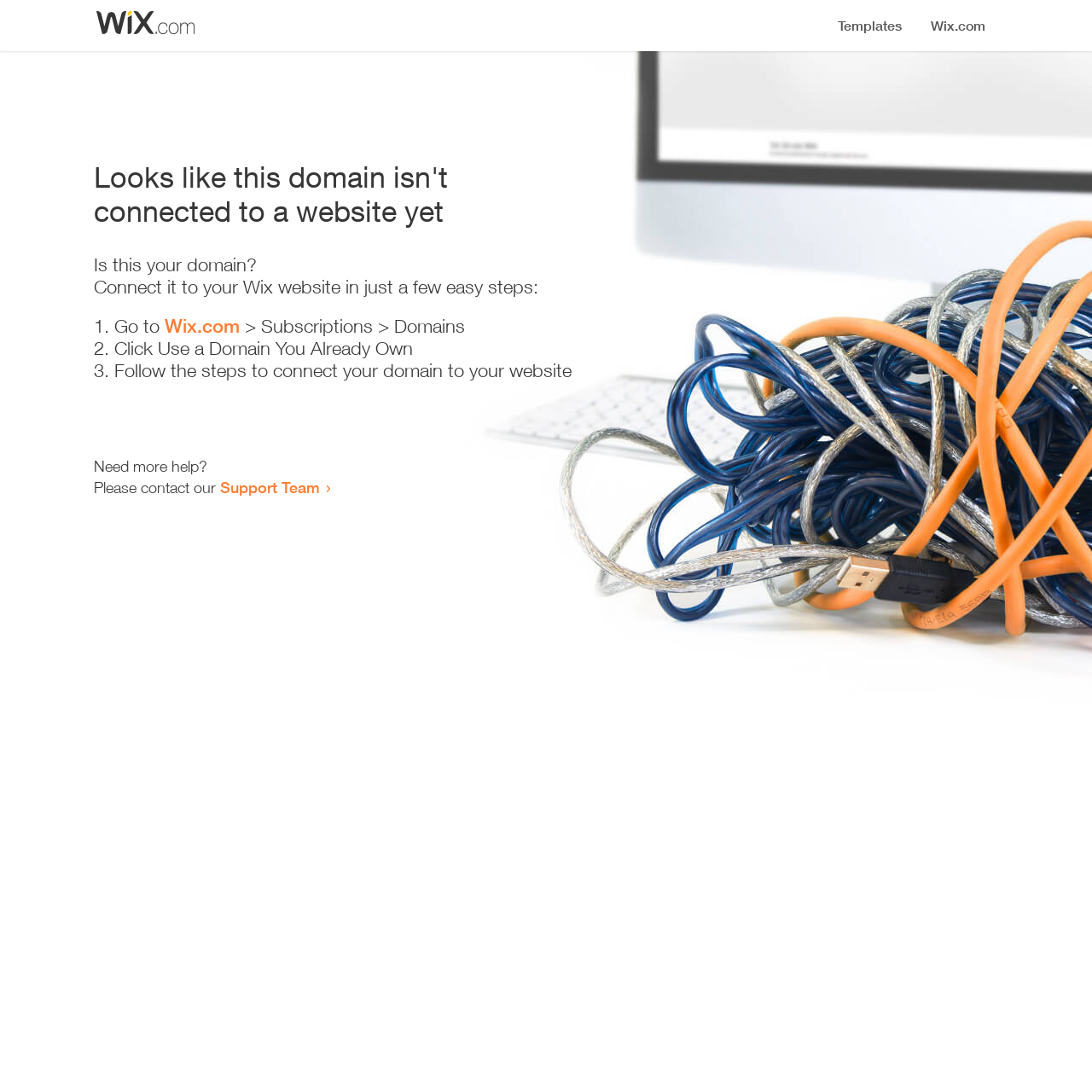Please answer the following question as detailed as possible based on the image: 
How many steps are required to connect the domain?

The webpage provides a list of steps to connect the domain, which includes '1. Go to Wix.com > Subscriptions > Domains', '2. Click Use a Domain You Already Own', and '3. Follow the steps to connect your domain to your website'. Therefore, there are three steps required to connect the domain.